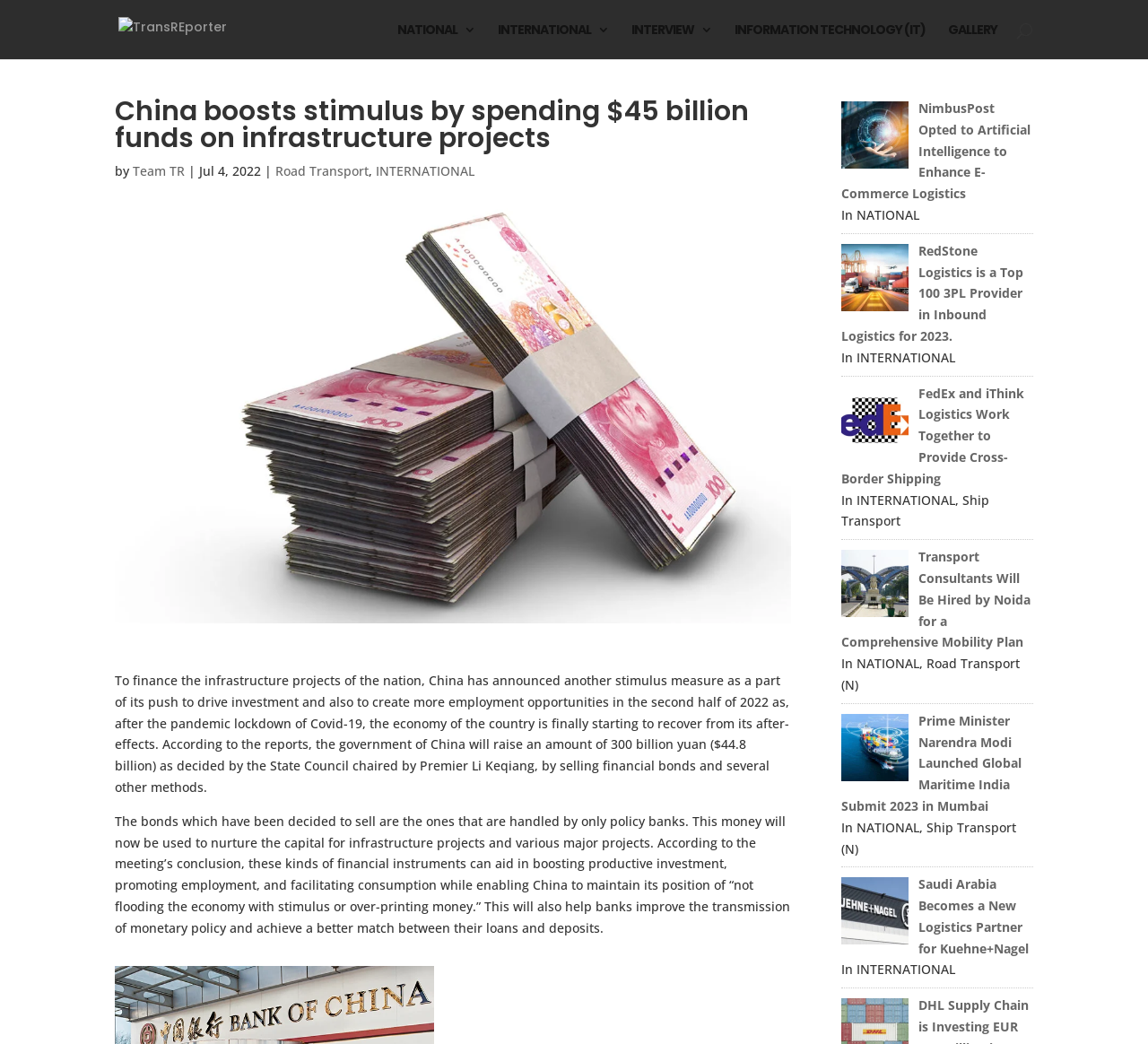Determine the bounding box coordinates of the element that should be clicked to execute the following command: "Read about China boosts stimulus by spending $45 billion funds on infrastructure projects".

[0.1, 0.094, 0.689, 0.154]